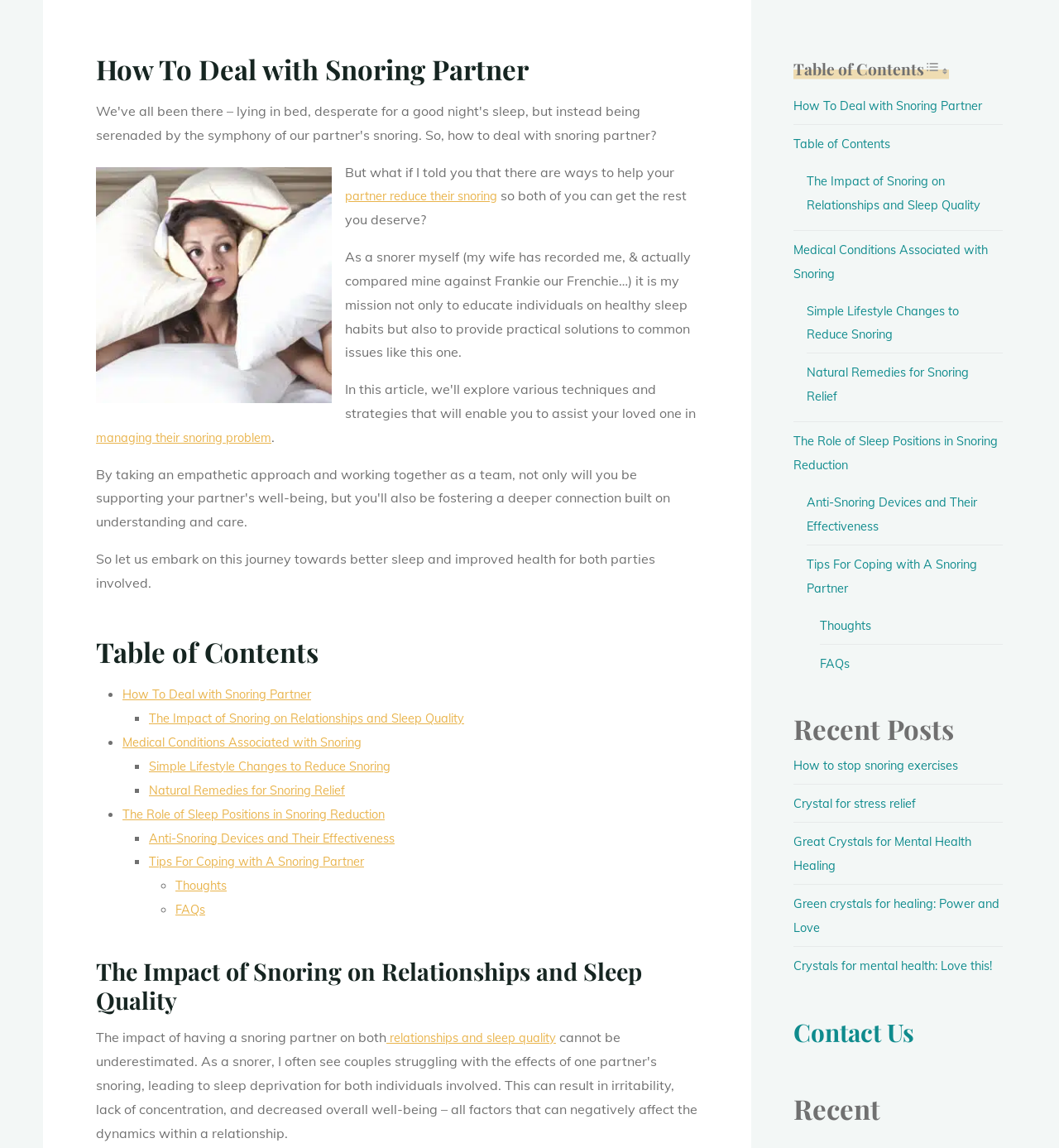Give the bounding box coordinates for the element described by: "navigation".

None